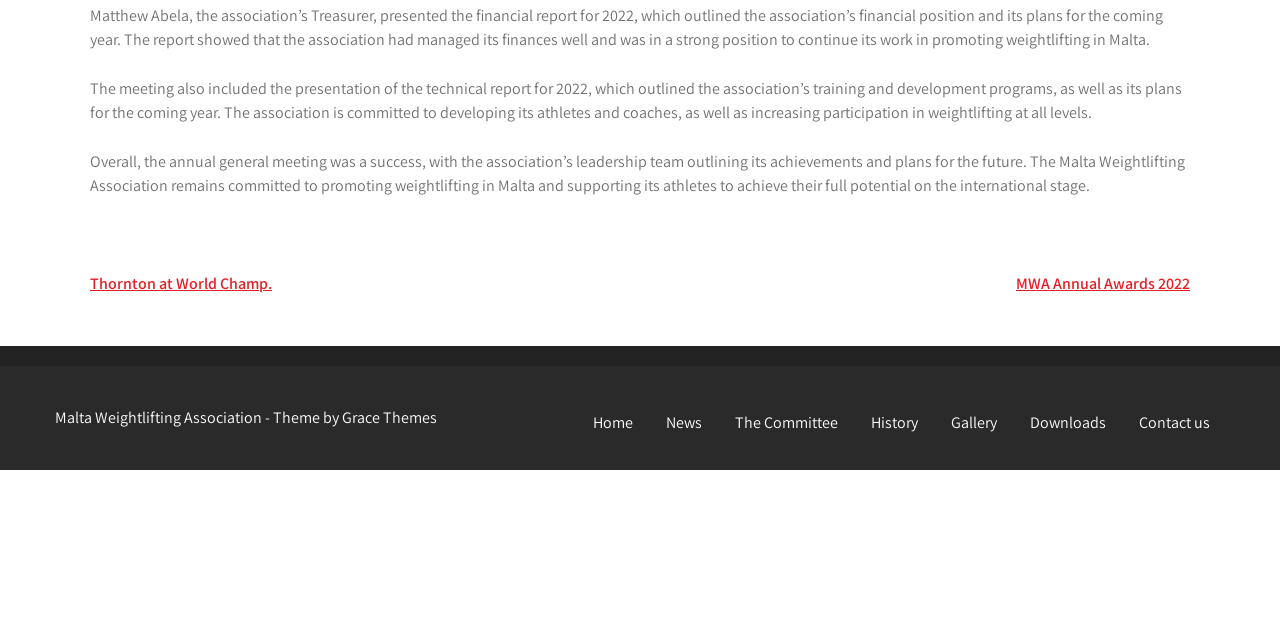Determine the bounding box coordinates of the UI element that matches the following description: "Contact us". The coordinates should be four float numbers between 0 and 1 in the format [left, top, right, bottom].

[0.878, 0.634, 0.957, 0.688]